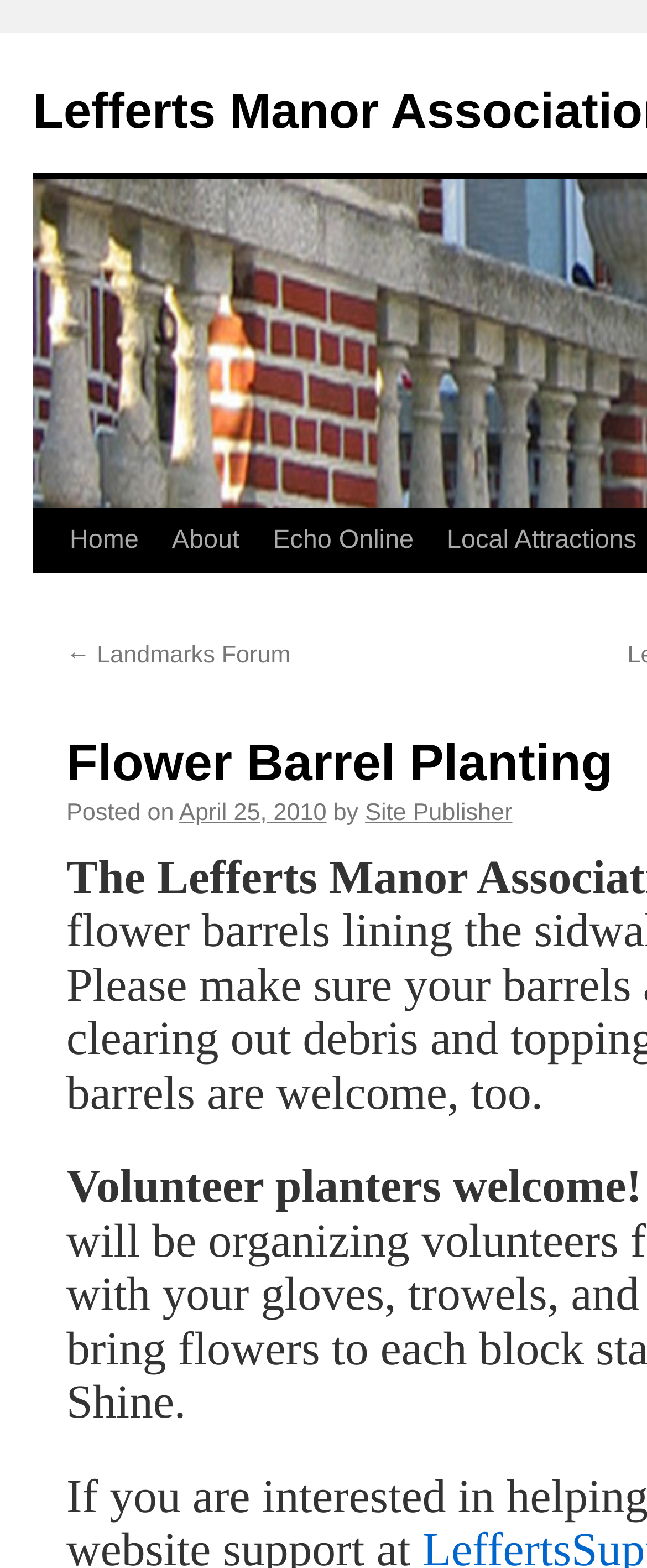Could you determine the bounding box coordinates of the clickable element to complete the instruction: "View post from April 25, 2010"? Provide the coordinates as four float numbers between 0 and 1, i.e., [left, top, right, bottom].

[0.277, 0.51, 0.505, 0.527]